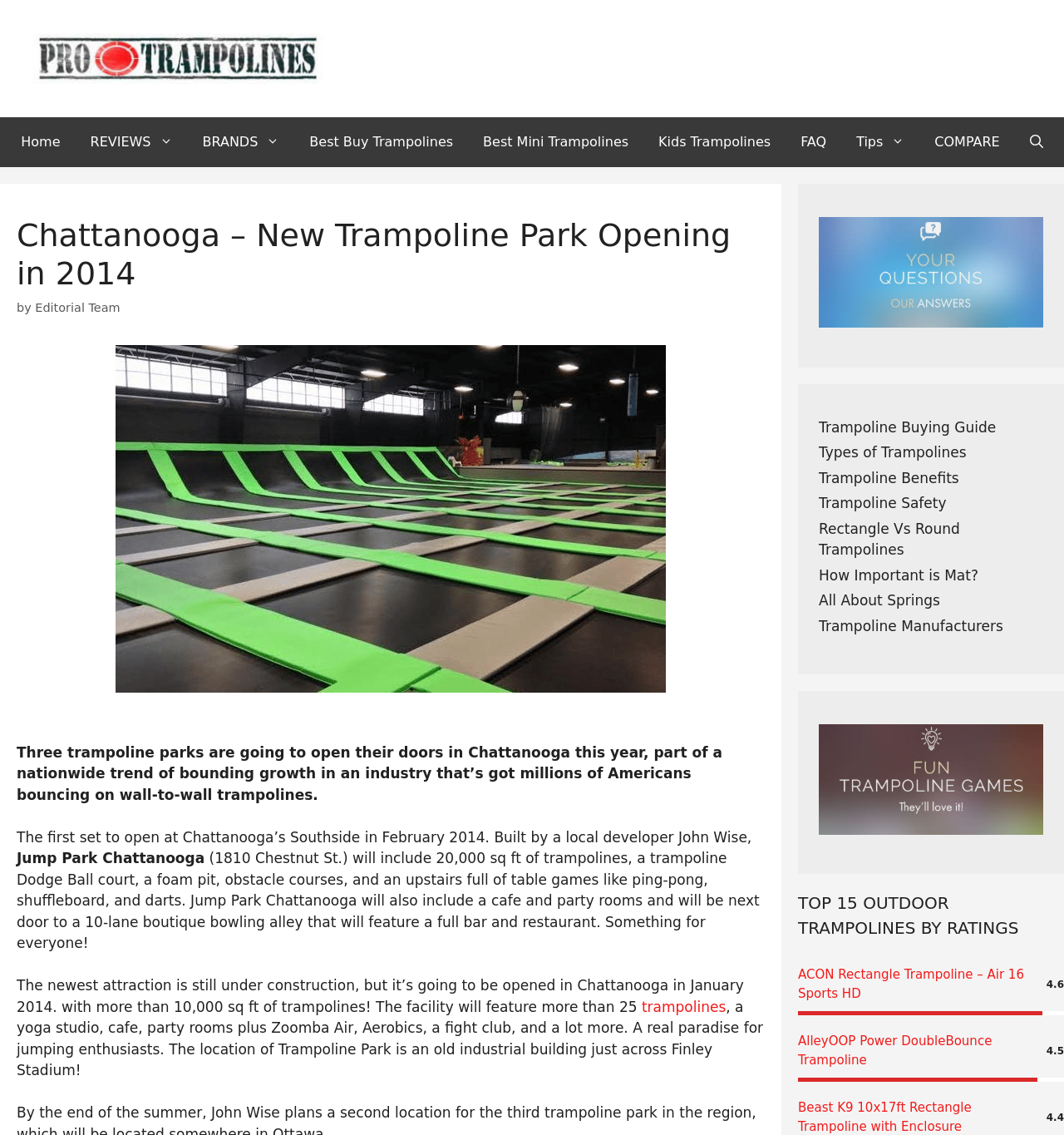How many square feet of trampolines will Jump Park Chattanooga have?
From the image, respond with a single word or phrase.

20,000 sq ft